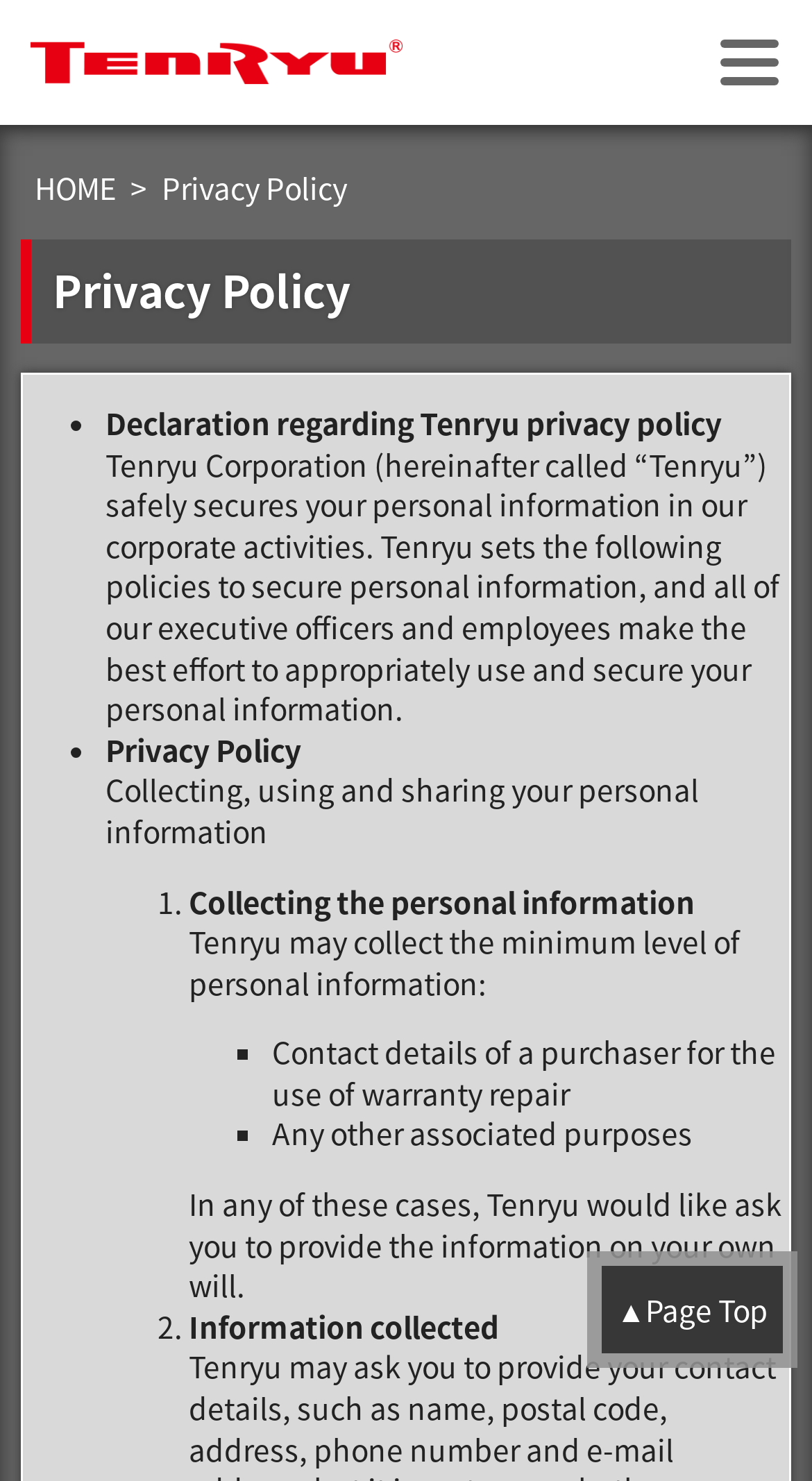Provide a comprehensive description of the webpage.

The webpage is about the Privacy Policy of TENRYU Fishing Rod Catalog. At the top-left corner, there is a link to "TENRYU / テンリュウ" accompanied by an image with the same name. Next to it, there is a link to "HOME". 

Below these links, there is a heading that reads "Privacy Policy", which is also repeated as a static text element. The main content of the page is divided into sections, each marked by a bullet point or a numbered list marker. 

The first section is titled "Declaration regarding Tenryu privacy policy" and describes how Tenryu Corporation secures personal information. The second section is titled "Privacy Policy" and explains how personal information is collected, used, and shared. 

Within this section, there are subheadings, such as "Collecting, using and sharing your personal information" and "Collecting the personal information", which provide more detailed information about the collection and use of personal data. 

The page also lists specific examples of personal information that may be collected, including contact details for warranty repair and other associated purposes. At the bottom of the page, there is a link to "▲Page Top", which allows users to quickly return to the top of the page.